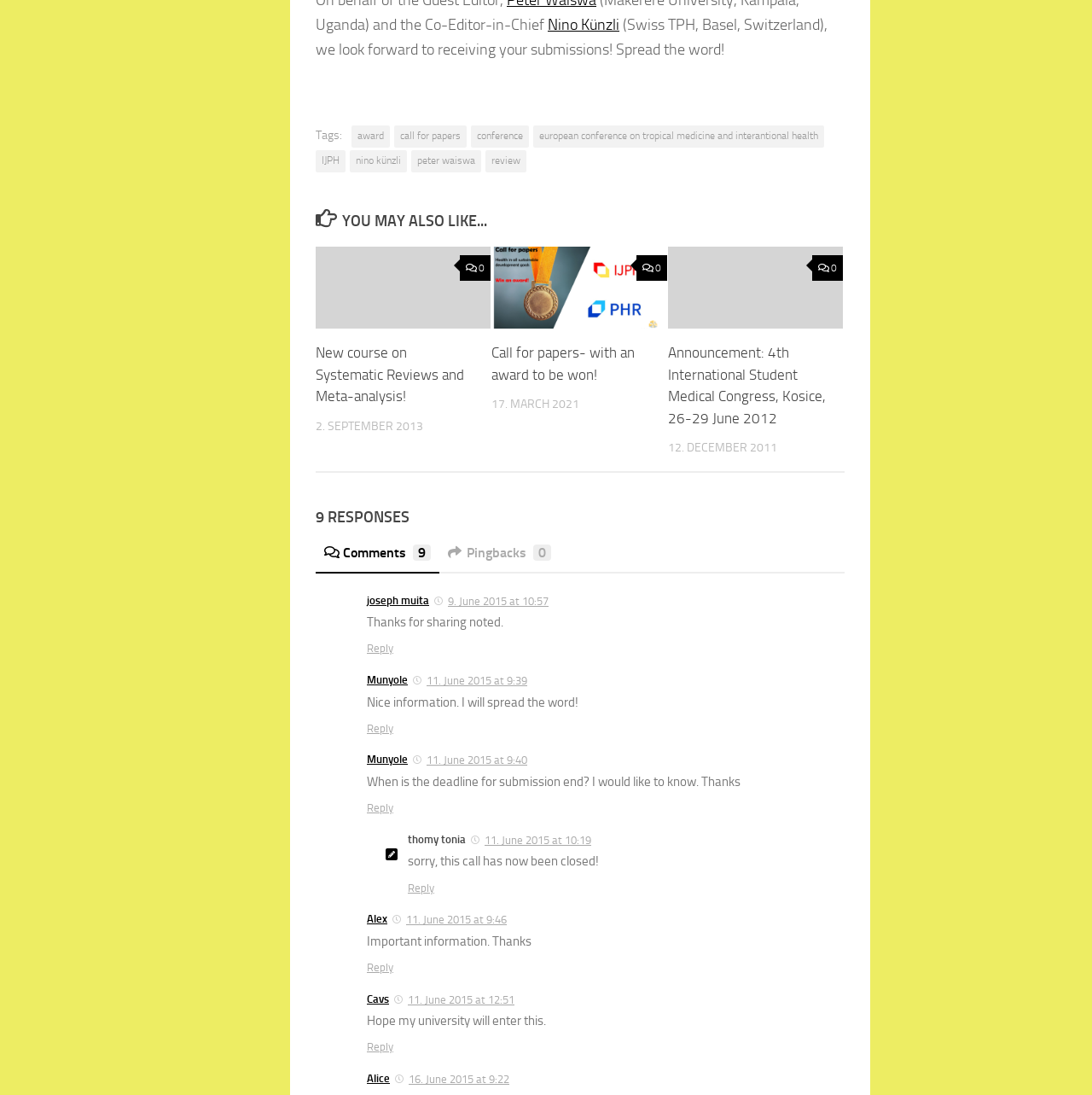Using the details from the image, please elaborate on the following question: What is the title of the first article?

I found the answer by looking at the article section, where I saw a heading with the text 'New course on Systematic Reviews and Meta-analysis!'. This suggests that the title of the first article is 'New course on Systematic Reviews and Meta-analysis!'.